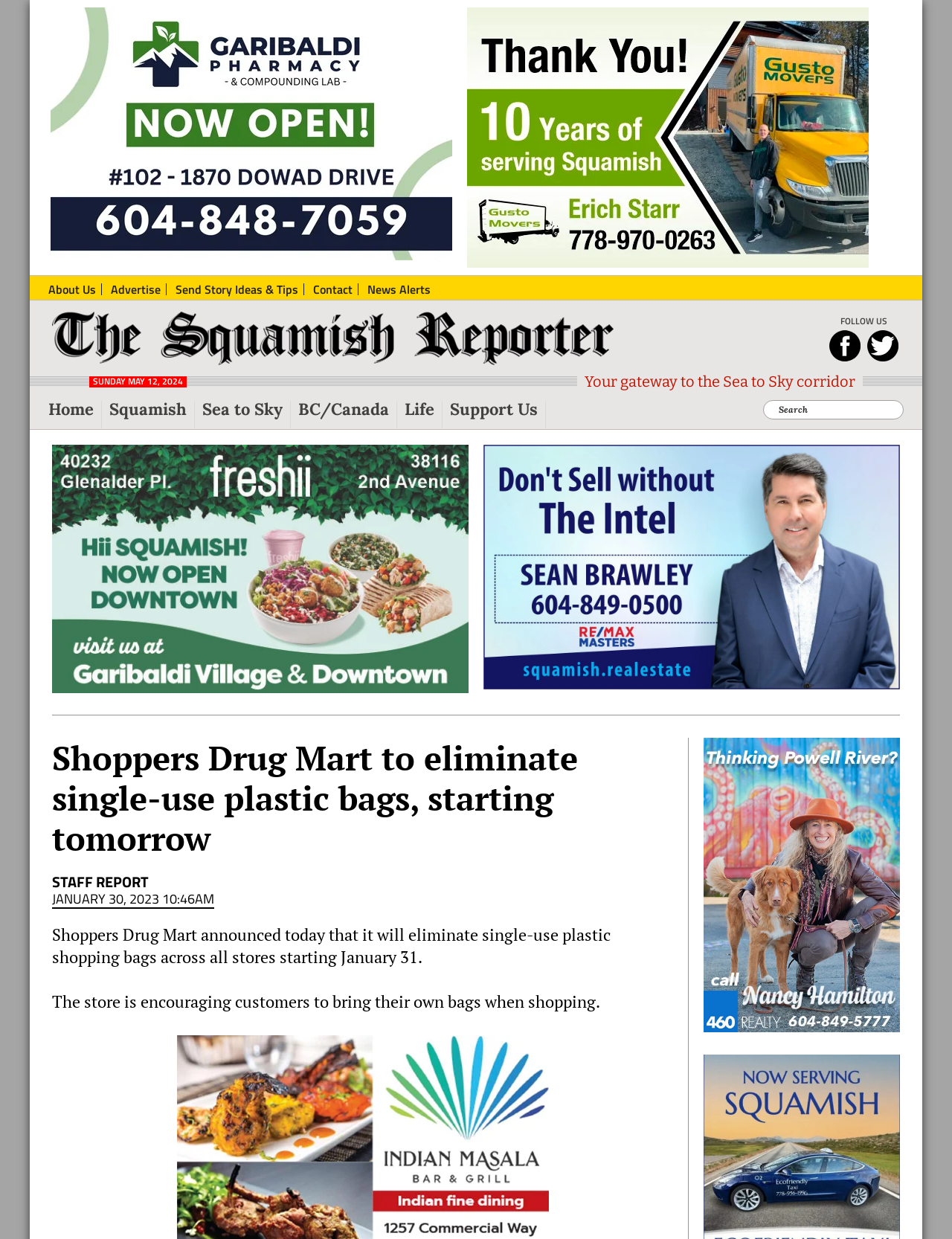Find the bounding box coordinates for the UI element whose description is: "Send Story Ideas & Tips". The coordinates should be four float numbers between 0 and 1, in the format [left, top, right, bottom].

[0.184, 0.229, 0.32, 0.238]